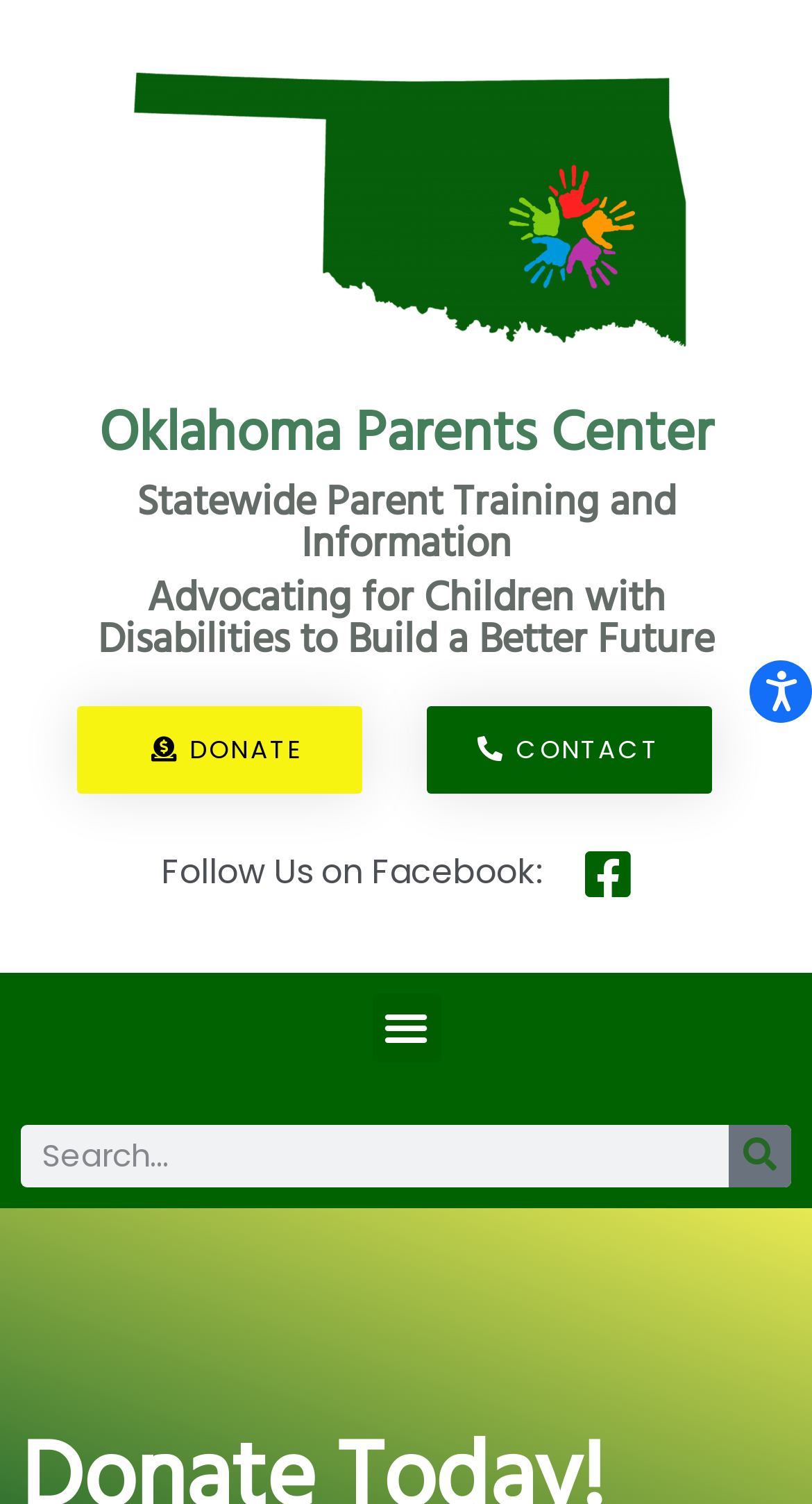Show the bounding box coordinates of the element that should be clicked to complete the task: "Click Donate".

[0.094, 0.469, 0.447, 0.528]